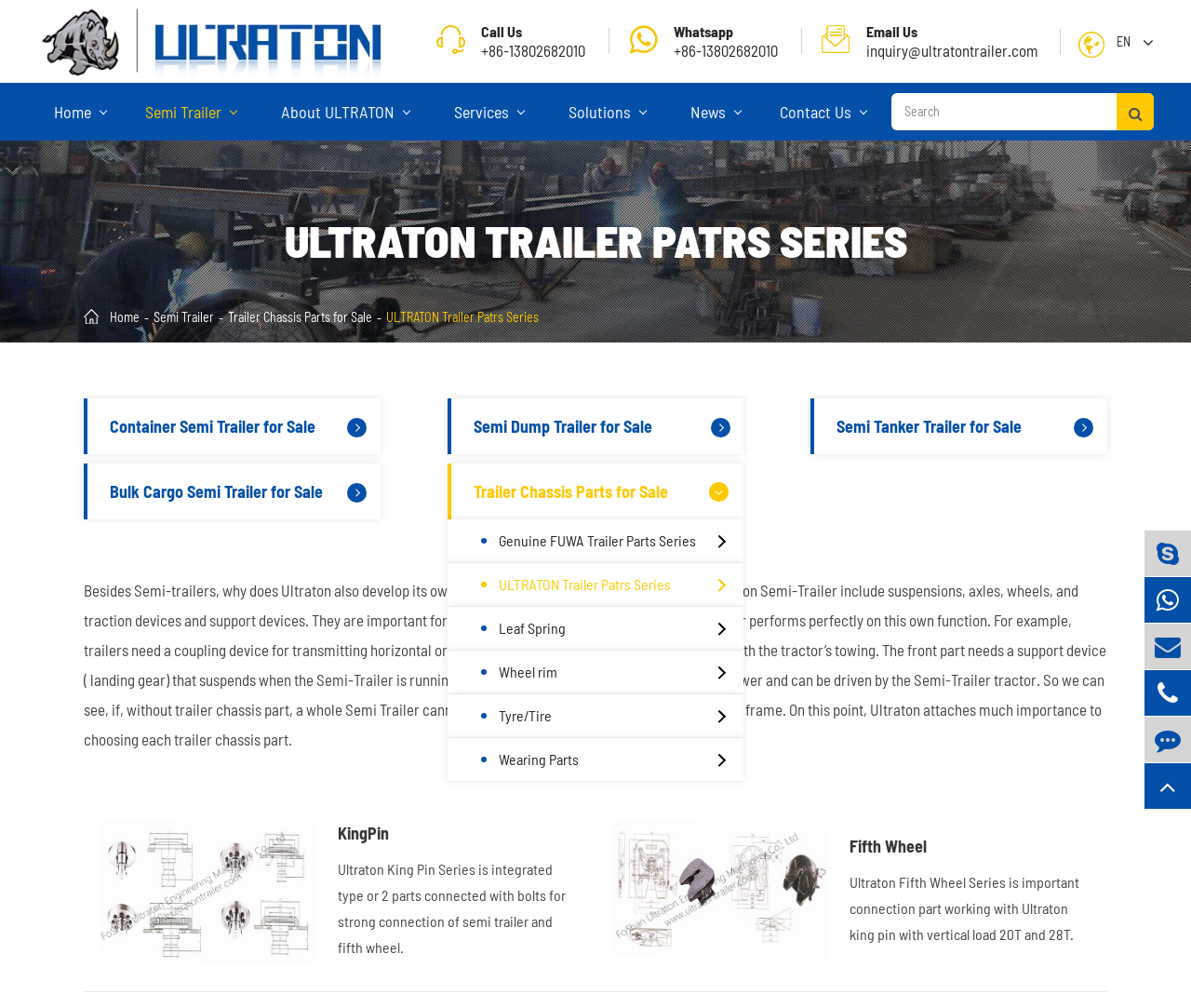What is the purpose of the support device in a semi-trailer?
Refer to the image and provide a detailed answer to the question.

According to the text on the webpage, the support device, also known as landing gear, is used to suspend when the semi-trailer is running smoothly when parking.